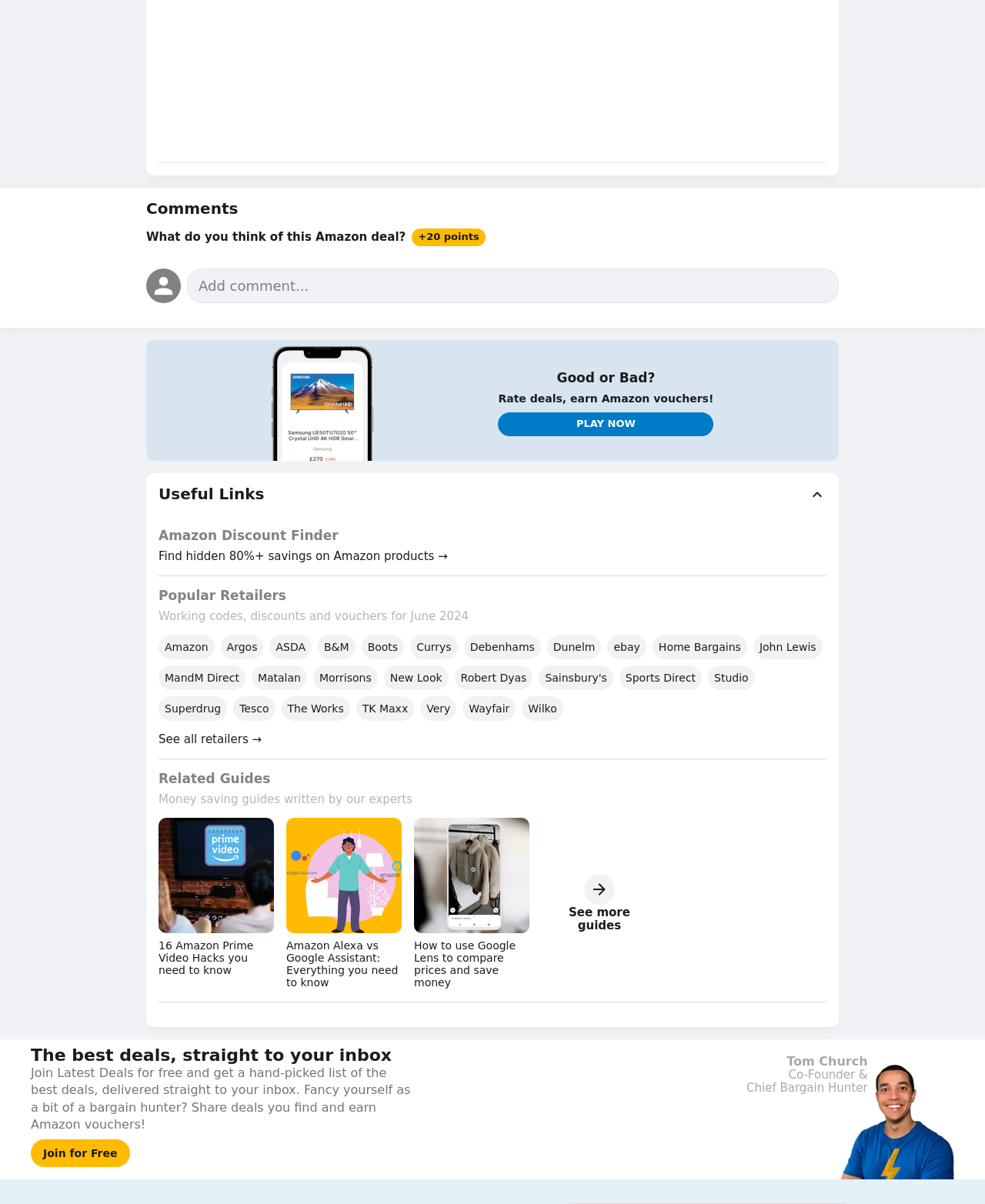Please locate the bounding box coordinates of the region I need to click to follow this instruction: "Add a comment".

[0.19, 0.223, 0.852, 0.252]